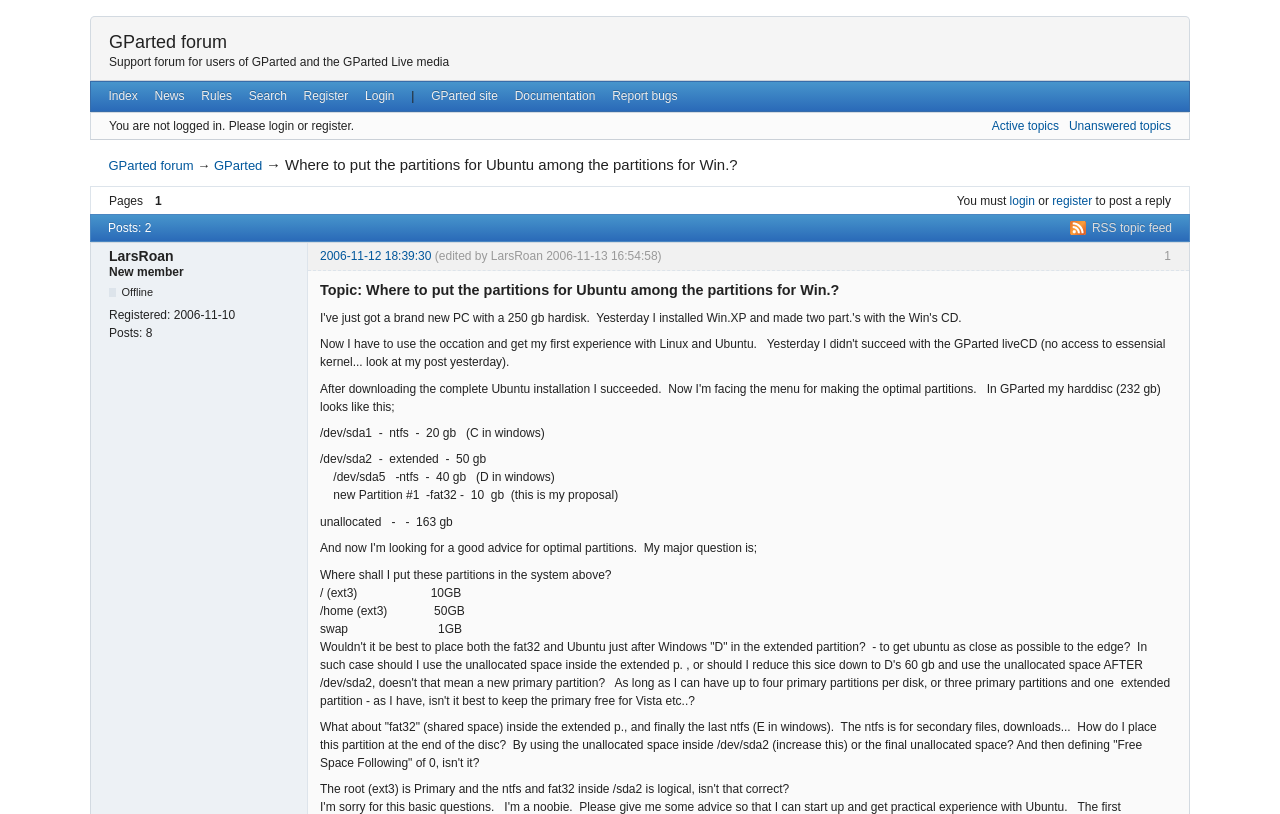Reply to the question with a brief word or phrase: What is the size of the proposed new partition?

10 GB